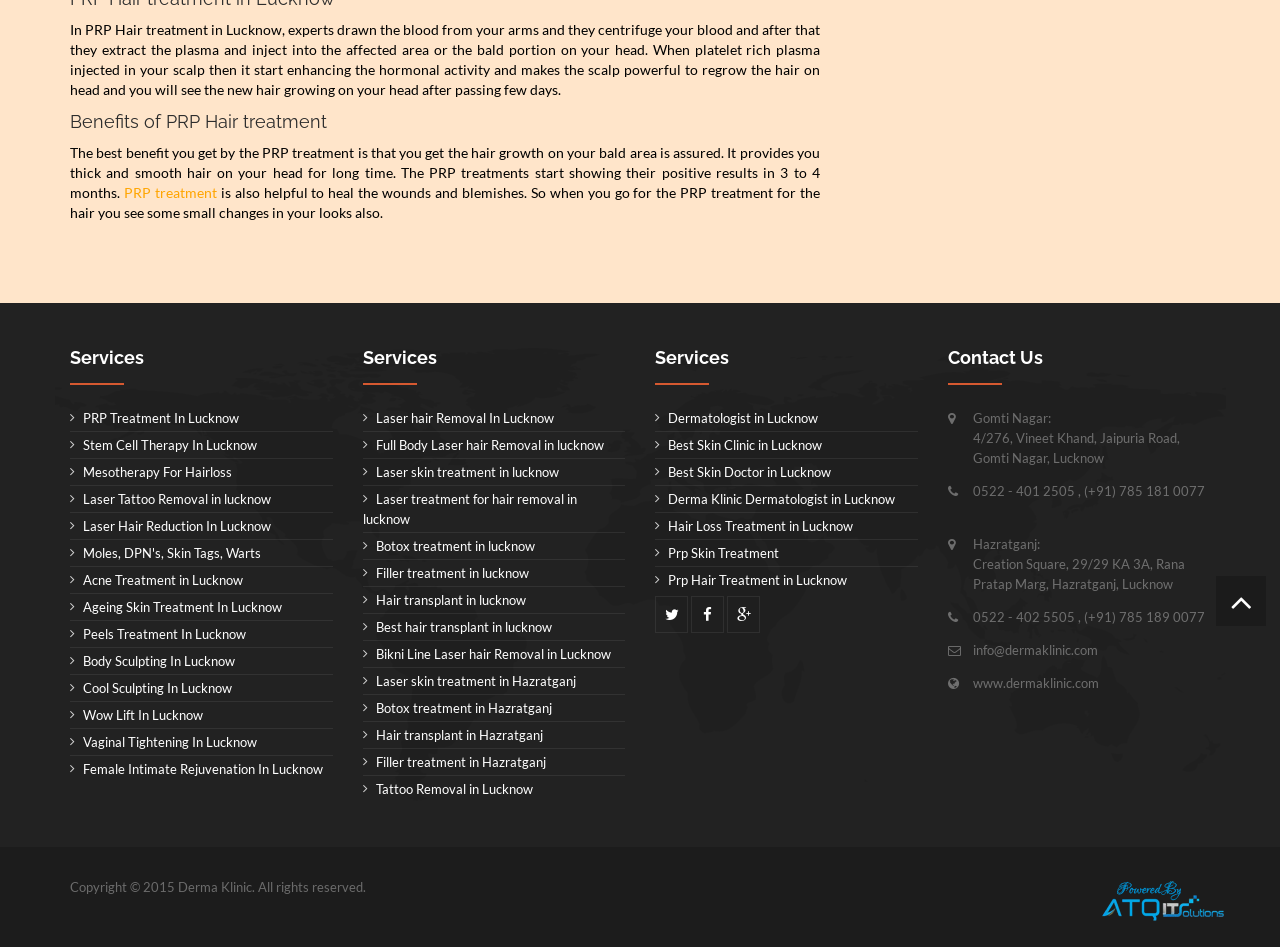Provide the bounding box coordinates of the UI element this sentence describes: "PRP treatment".

[0.097, 0.194, 0.172, 0.212]